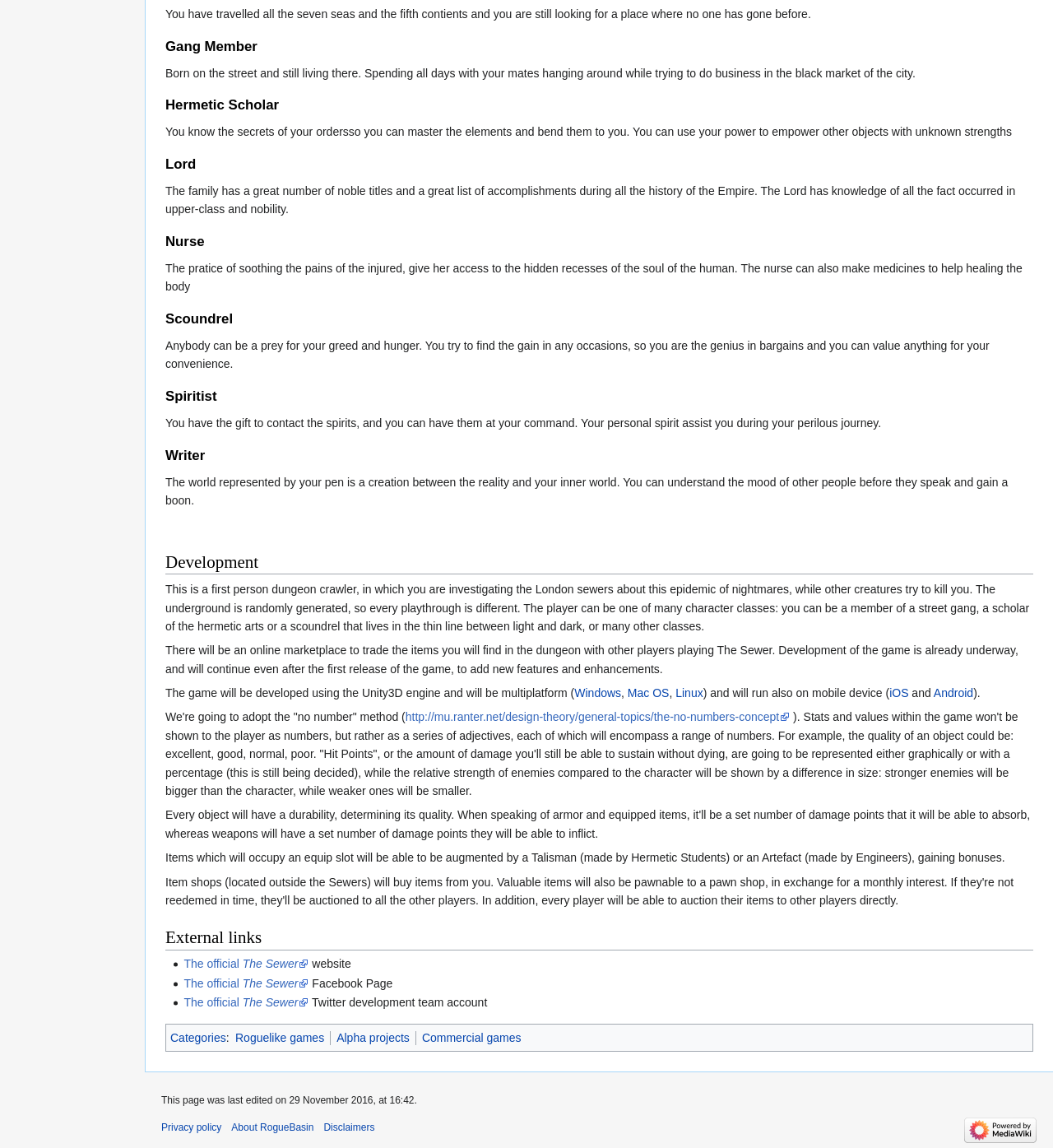Find the bounding box coordinates of the clickable element required to execute the following instruction: "Click the 'Windows' link". Provide the coordinates as four float numbers between 0 and 1, i.e., [left, top, right, bottom].

[0.546, 0.598, 0.59, 0.609]